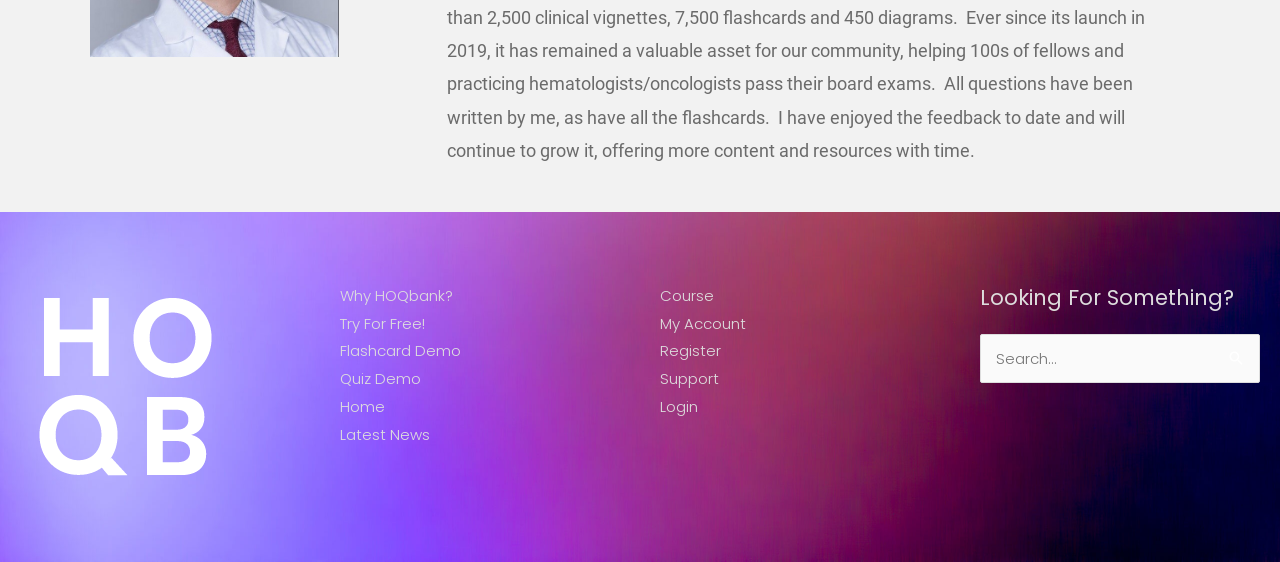Please find the bounding box coordinates of the element that needs to be clicked to perform the following instruction: "Try the flashcard demo". The bounding box coordinates should be four float numbers between 0 and 1, represented as [left, top, right, bottom].

[0.266, 0.606, 0.36, 0.643]